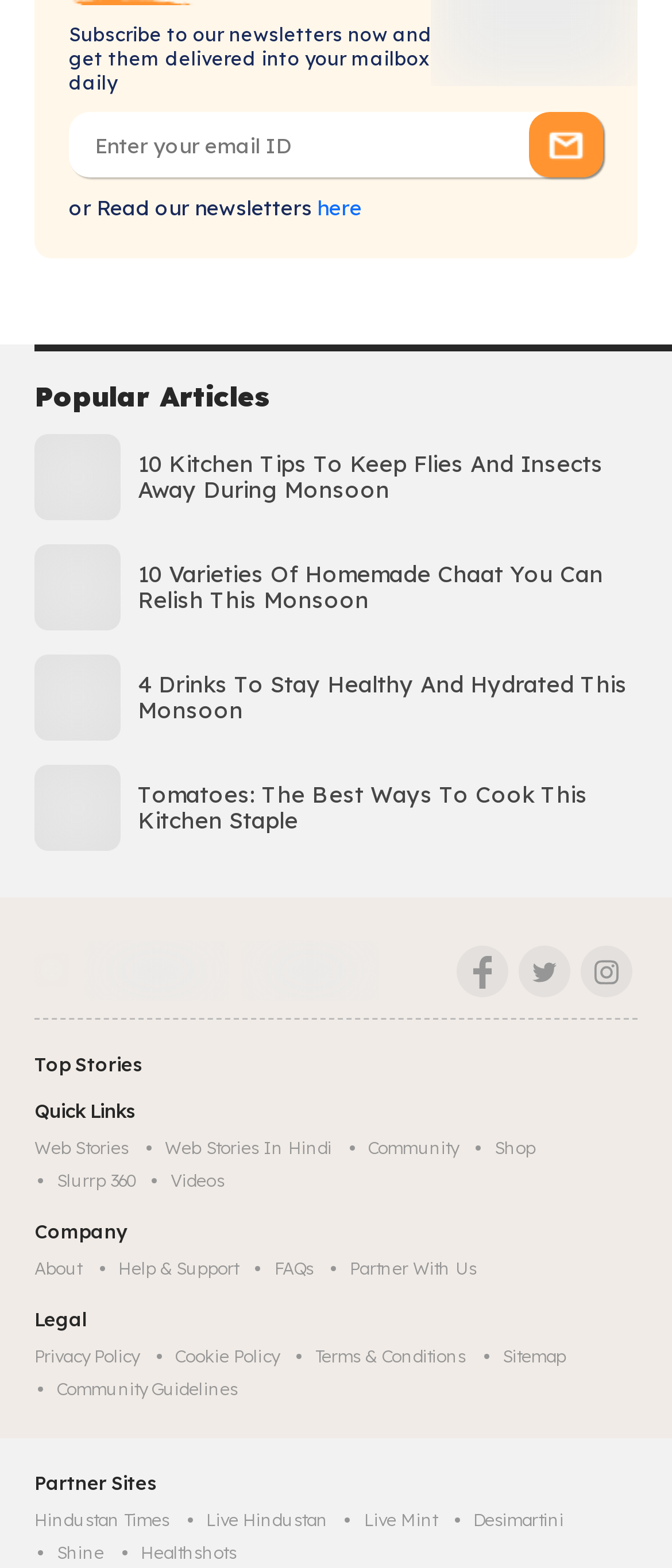Please locate the bounding box coordinates of the element's region that needs to be clicked to follow the instruction: "Visit Facebook page". The bounding box coordinates should be provided as four float numbers between 0 and 1, i.e., [left, top, right, bottom].

[0.679, 0.603, 0.756, 0.636]